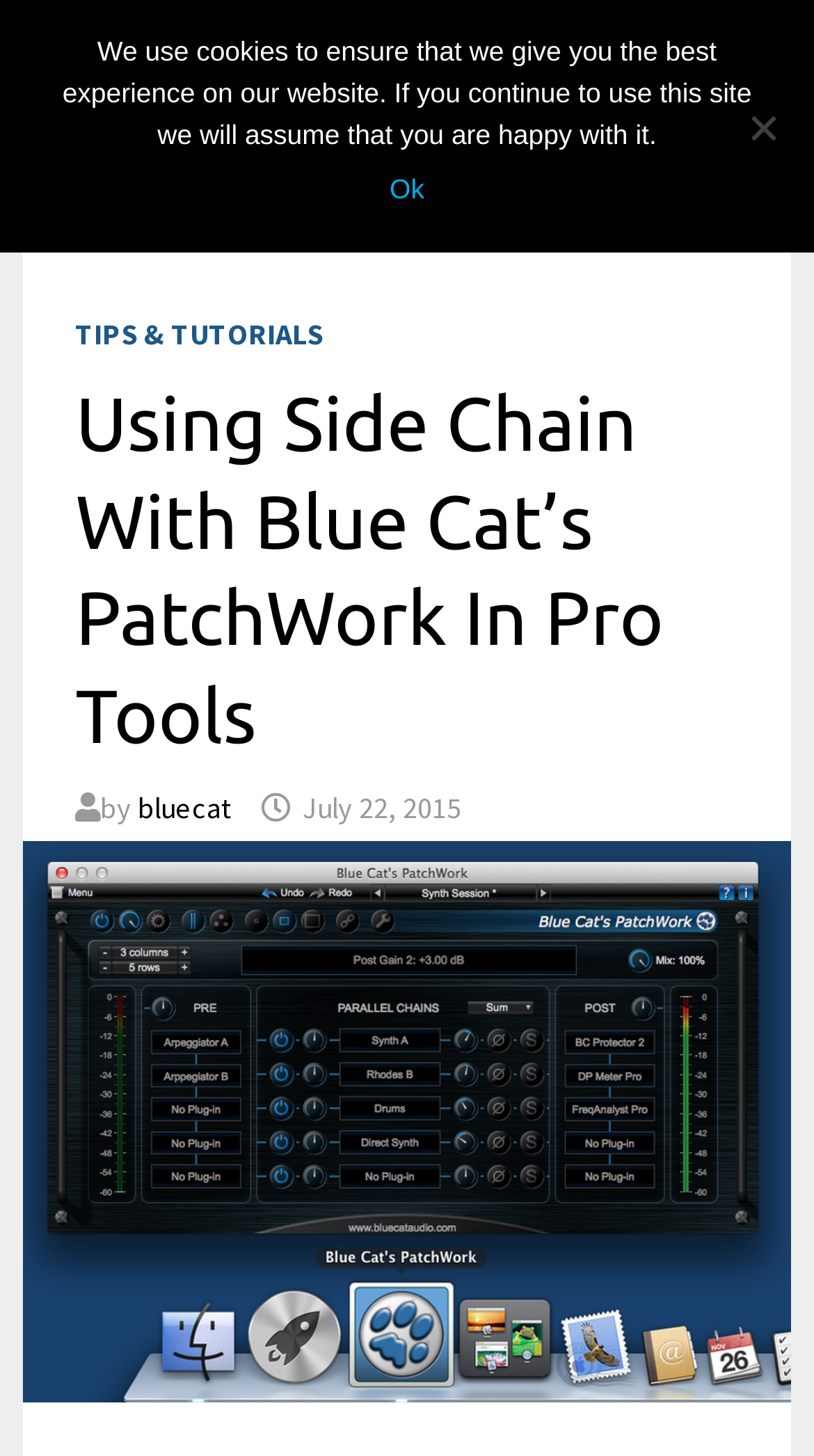Create an in-depth description of the webpage, covering main sections.

The webpage is a blog post titled "Using Side Chain With Blue Cat’s PatchWork In Pro Tools" on the Blue Cat Audio Blog. At the top left corner, there is a menu button with the label "MENU". When expanded, it reveals a link to "TIPS & TUTORIALS". 

Below the menu button, there is a header section that spans almost the entire width of the page. The header contains the title of the blog post, "Using Side Chain With Blue Cat’s PatchWork In Pro Tools", followed by the author's name "bluecat" and the publication date "July 22, 2015". 

At the very top of the page, there is a cookie notice dialog that takes up the full width of the page. The dialog contains a message informing users that the website uses cookies to ensure the best experience, and provides an "Ok" button to acknowledge this. There is also a "No" button at the top right corner of the dialog.